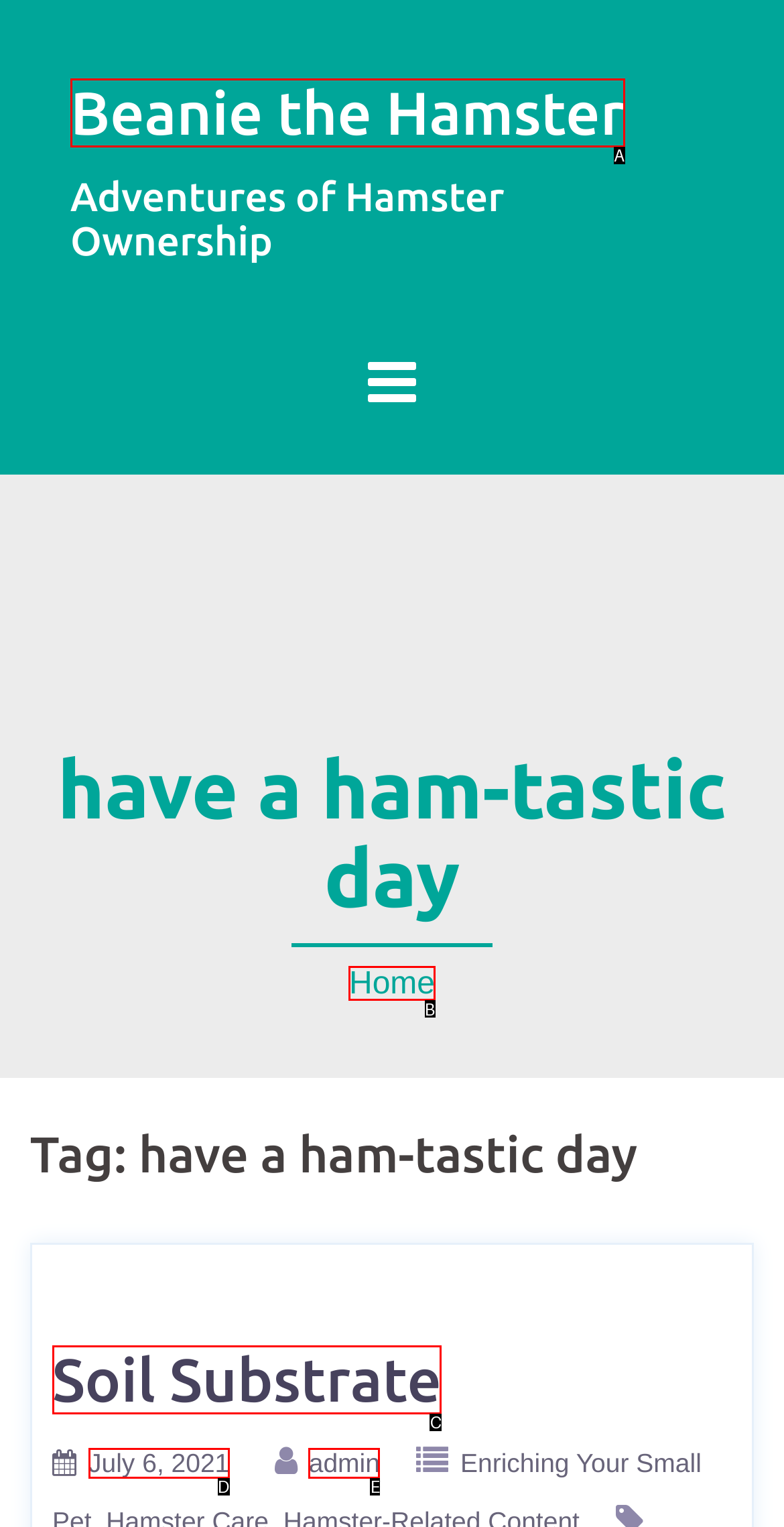Identify the option that corresponds to: Soil Substrate
Respond with the corresponding letter from the choices provided.

C